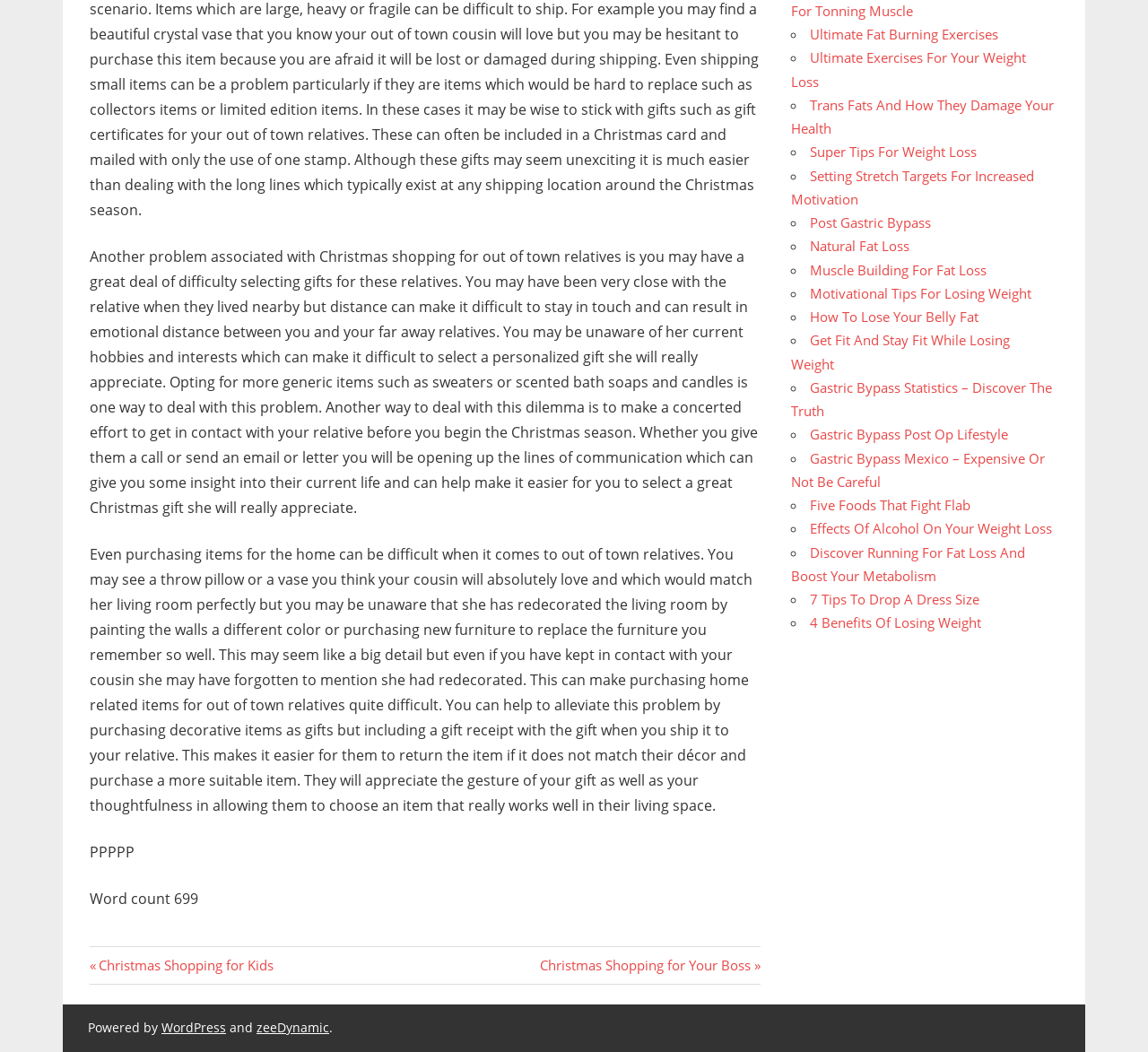Determine the bounding box for the UI element as described: "Previous Post:Christmas Shopping for Kids". The coordinates should be represented as four float numbers between 0 and 1, formatted as [left, top, right, bottom].

[0.078, 0.909, 0.238, 0.926]